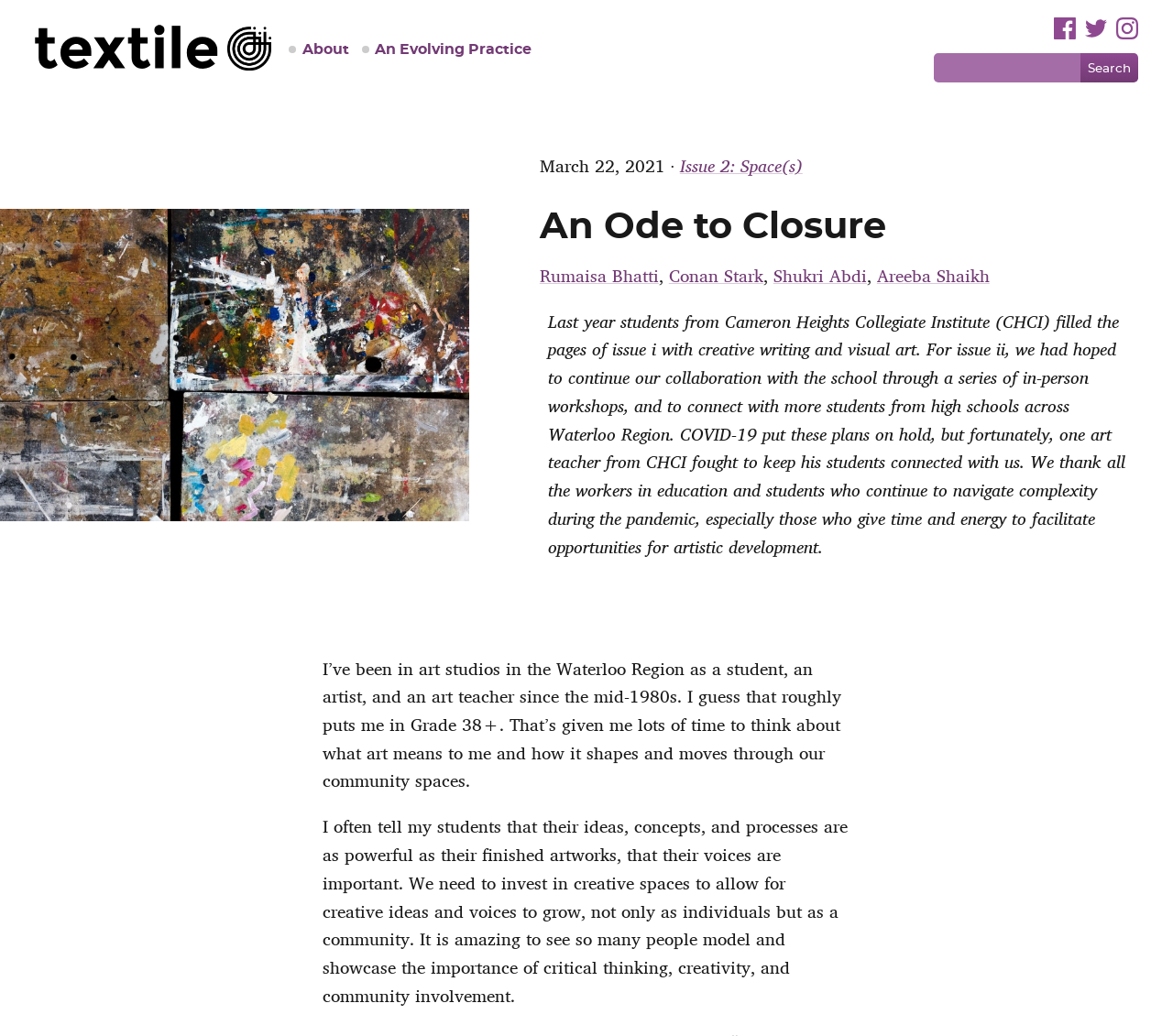Please specify the bounding box coordinates of the region to click in order to perform the following instruction: "Read An Ode to Closure".

[0.46, 0.191, 0.97, 0.244]